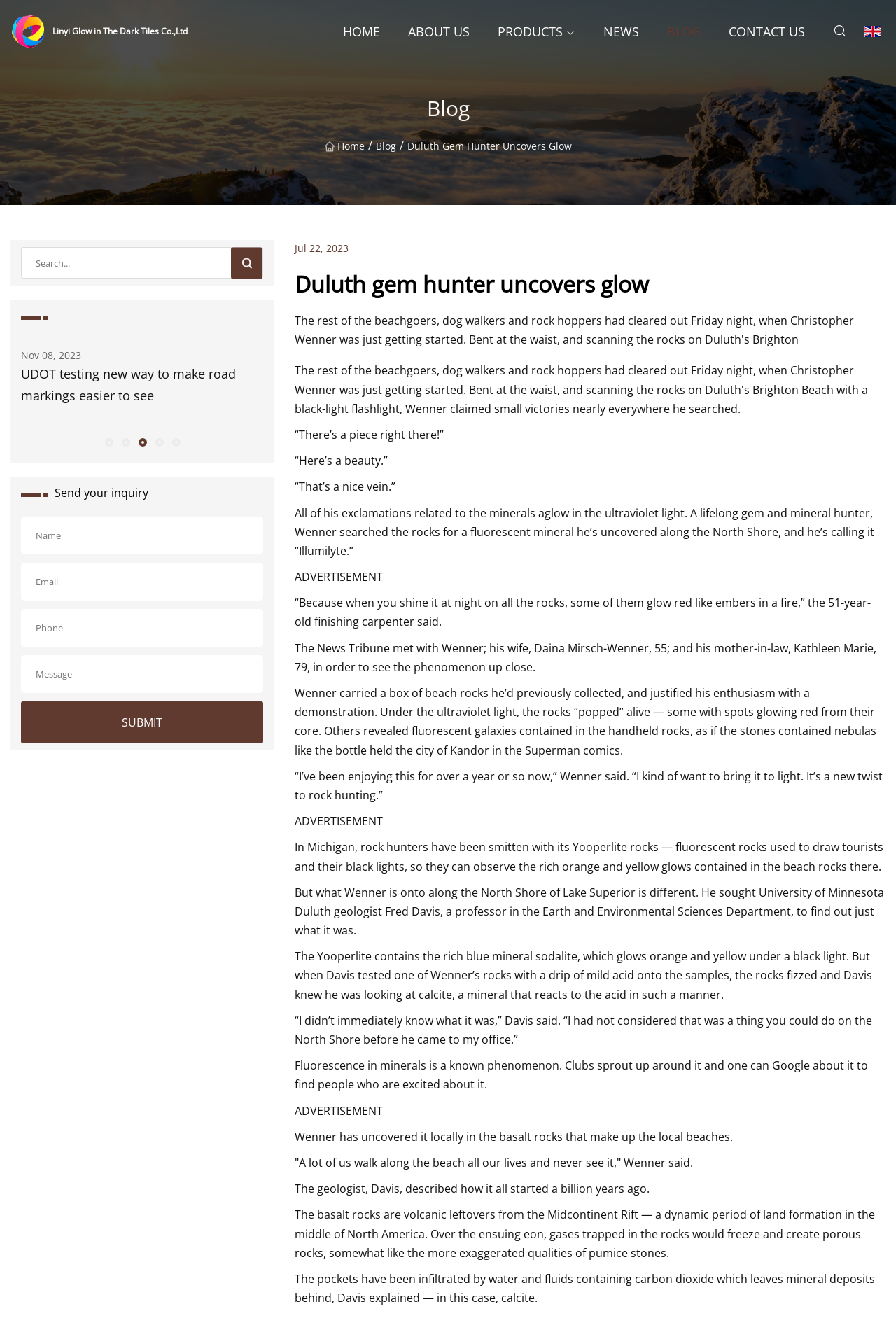Find the bounding box coordinates of the area to click in order to follow the instruction: "Go to the 'BLOG' page".

[0.745, 0.0, 0.782, 0.048]